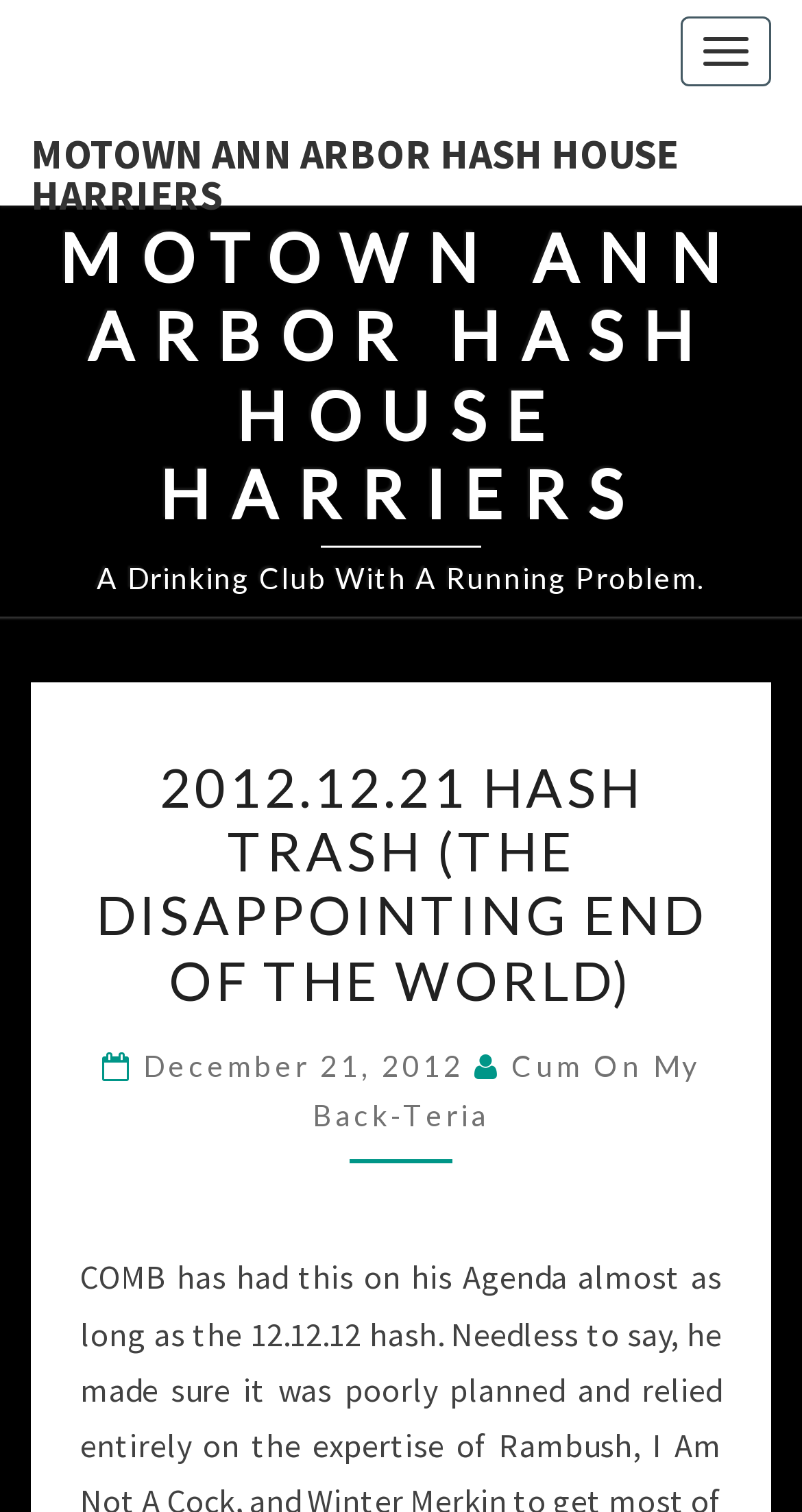What is the theme of the hash trash event?
Examine the screenshot and reply with a single word or phrase.

The disappointing end of the world